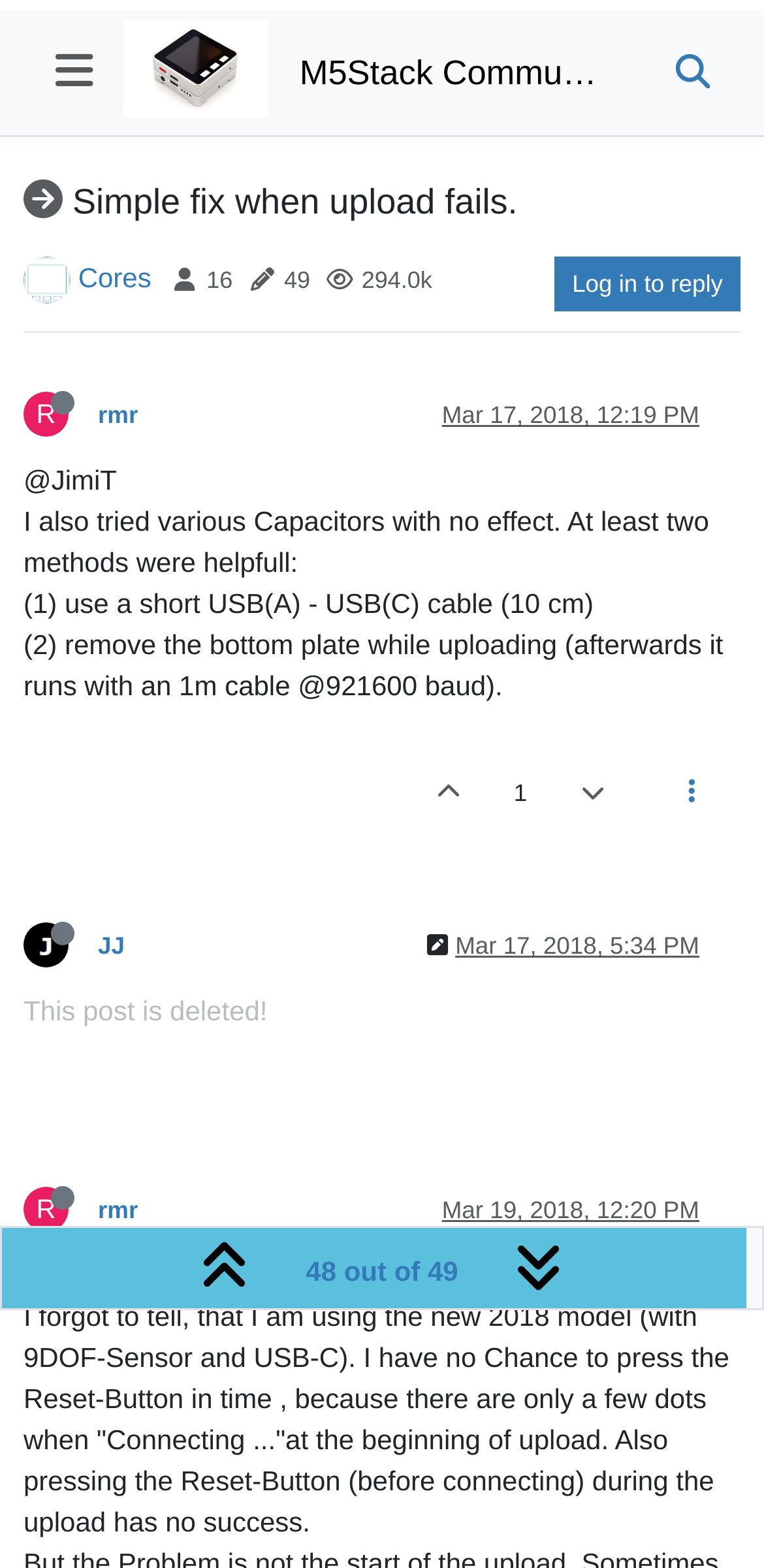Please find the bounding box coordinates of the section that needs to be clicked to achieve this instruction: "View the user profile of JJ".

[0.128, 0.014, 0.163, 0.032]